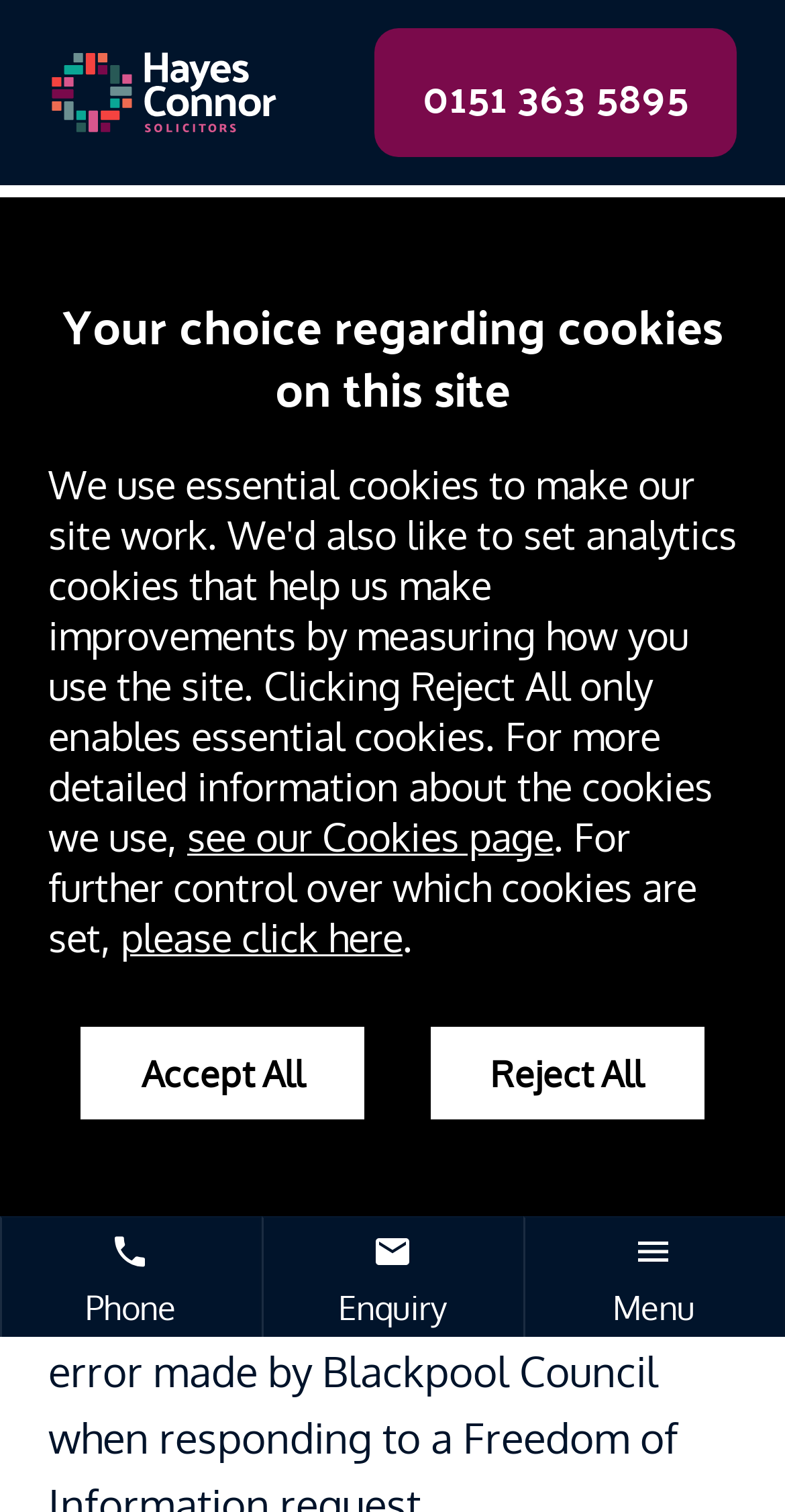How many links are there in the top navigation menu?
Could you please answer the question thoroughly and with as much detail as possible?

I counted the number of link elements in the top navigation menu and found three links: 'Home', 'News & Resources', and 'News & Updates'.